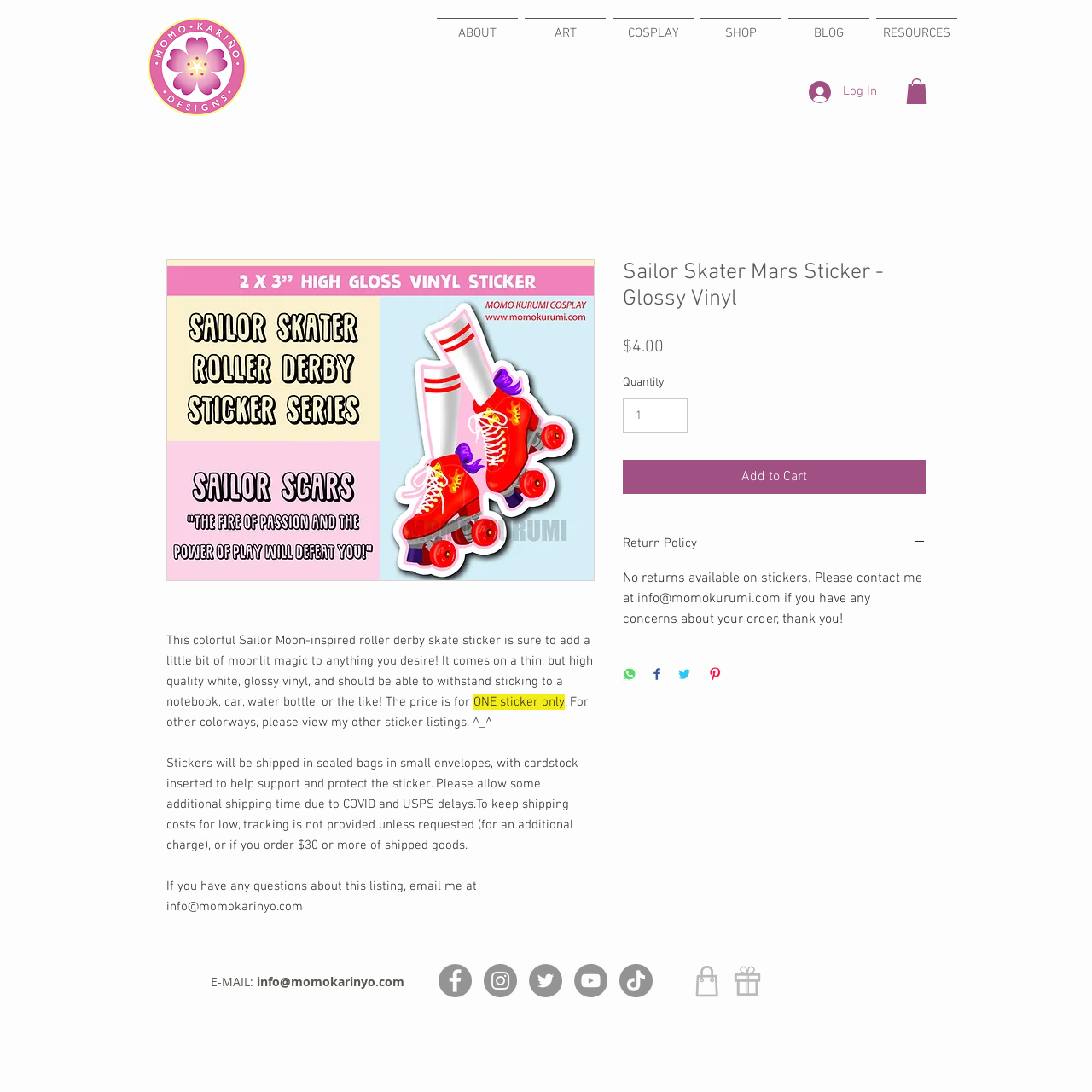Predict the bounding box of the UI element that fits this description: "alt="Beeldentuin Interart 2009"".

None